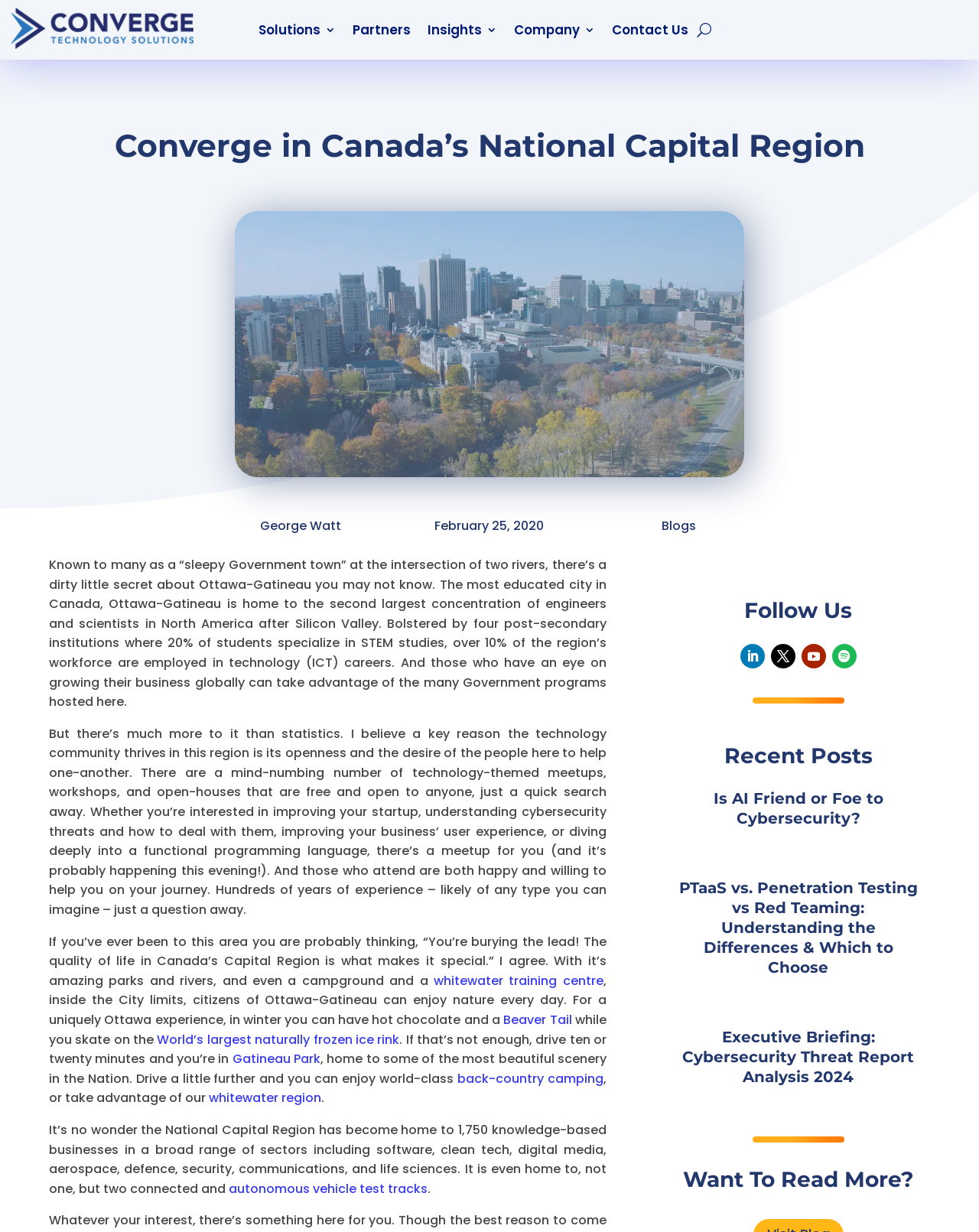Answer with a single word or phrase: 
What is the name of the park mentioned in the article?

Gatineau Park